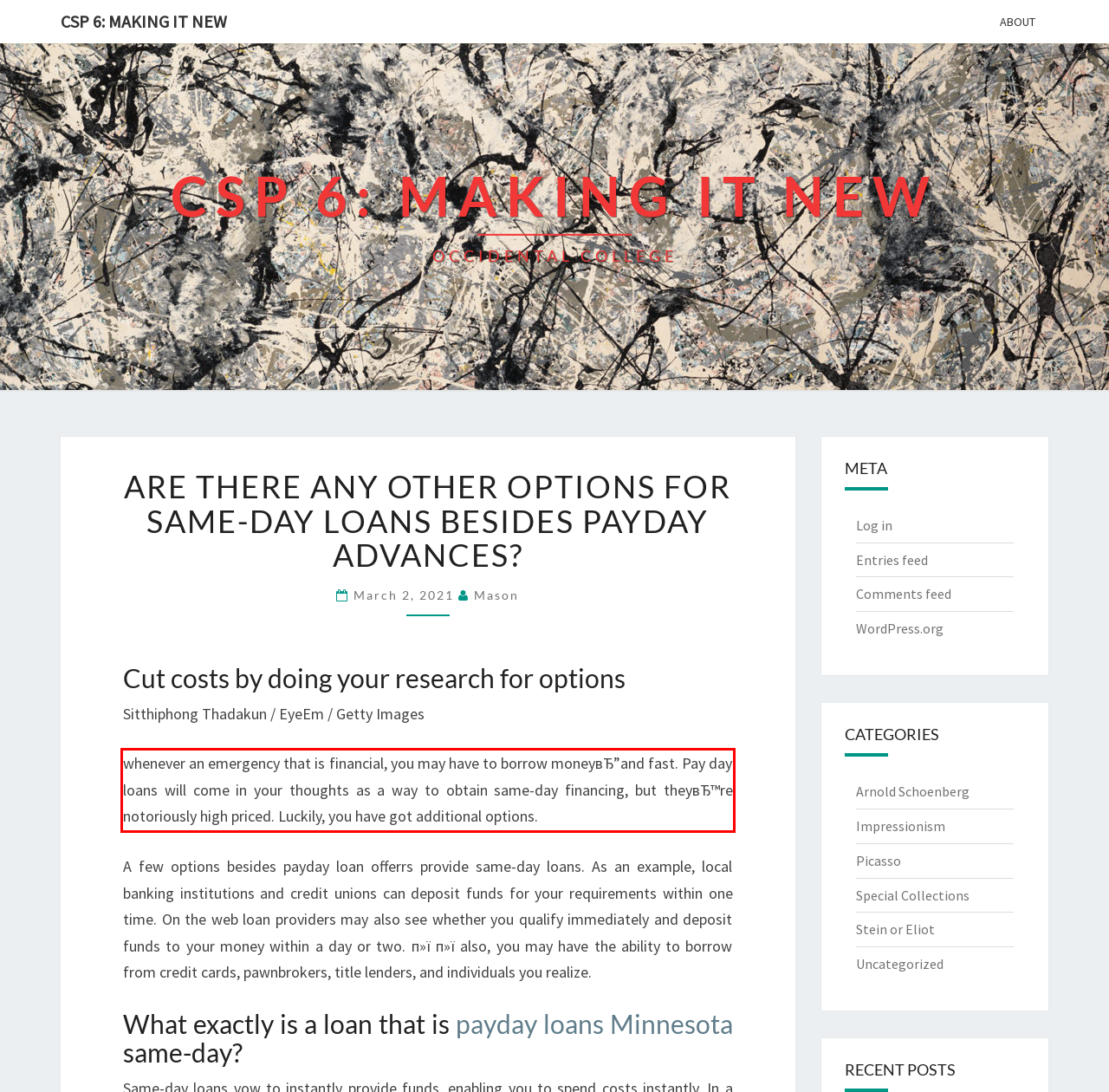Locate the red bounding box in the provided webpage screenshot and use OCR to determine the text content inside it.

whenever an emergency that is financial, you may have to borrow moneyвЂ”and fast. Pay day loans will come in your thoughts as a way to obtain same-day financing, but theyвЂ™re notoriously high priced. Luckily, you have got additional options.